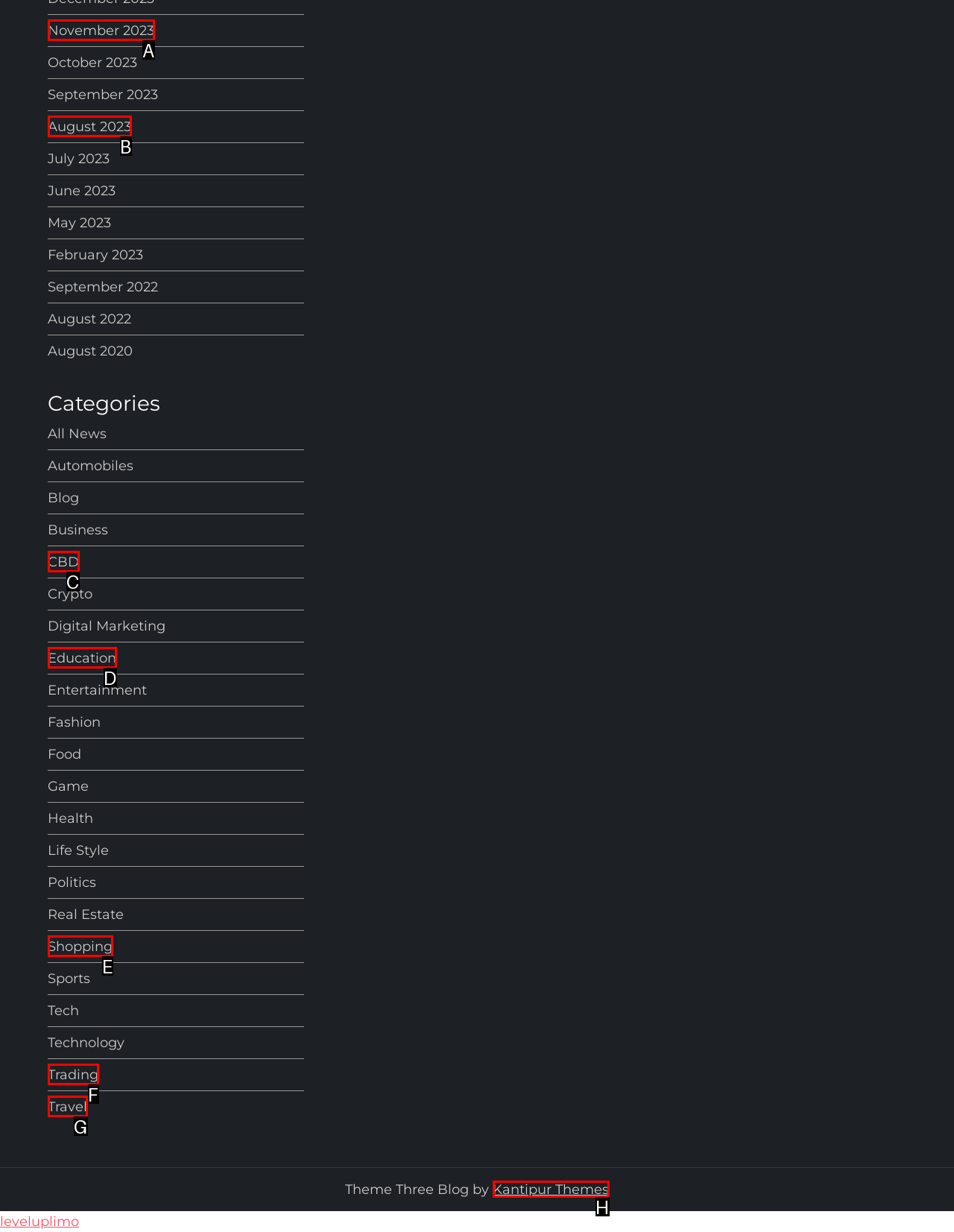From the given choices, which option should you click to complete this task: View news from November 2023? Answer with the letter of the correct option.

A